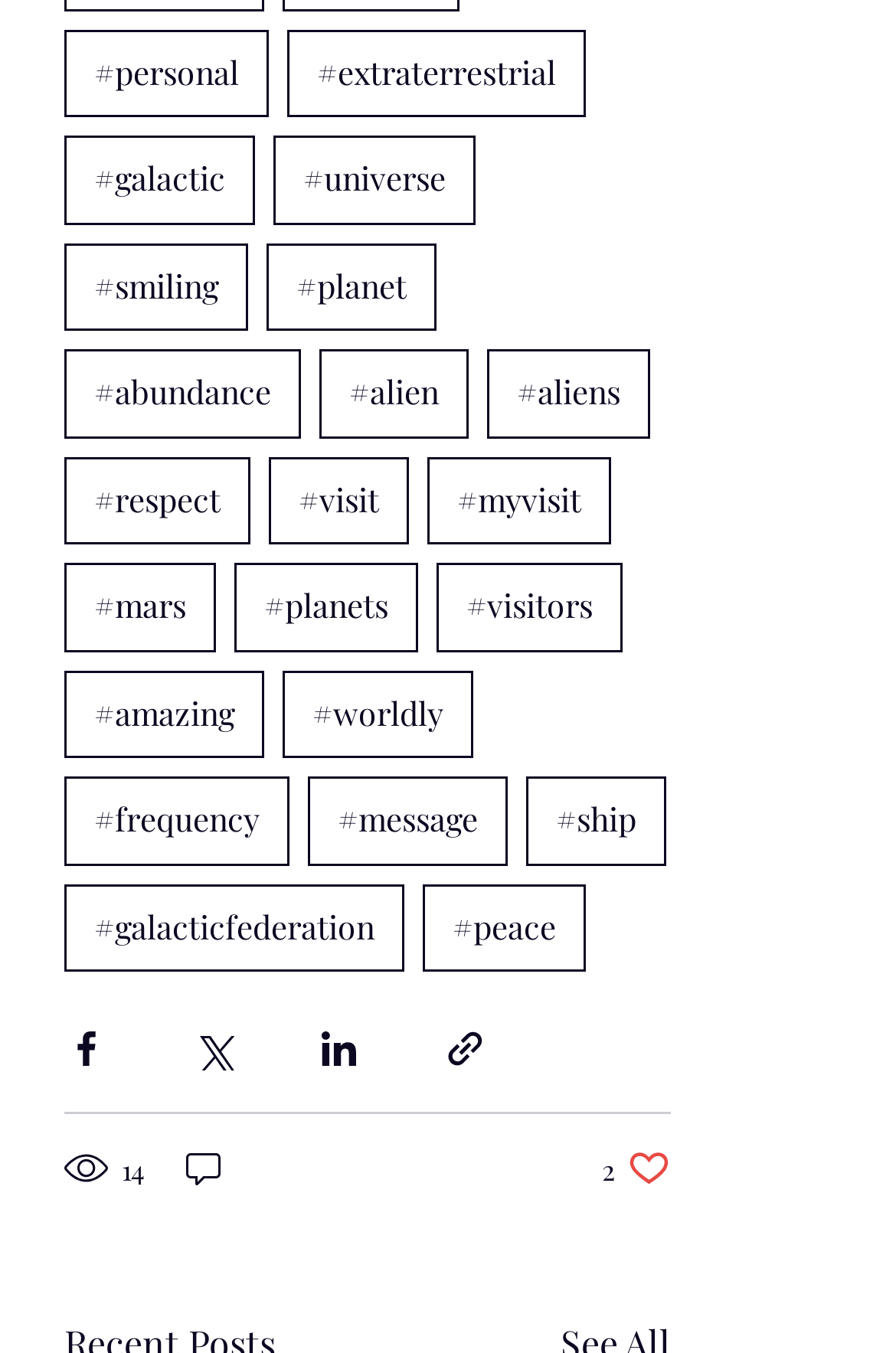Use a single word or phrase to respond to the question:
How many social media sharing buttons are there?

4